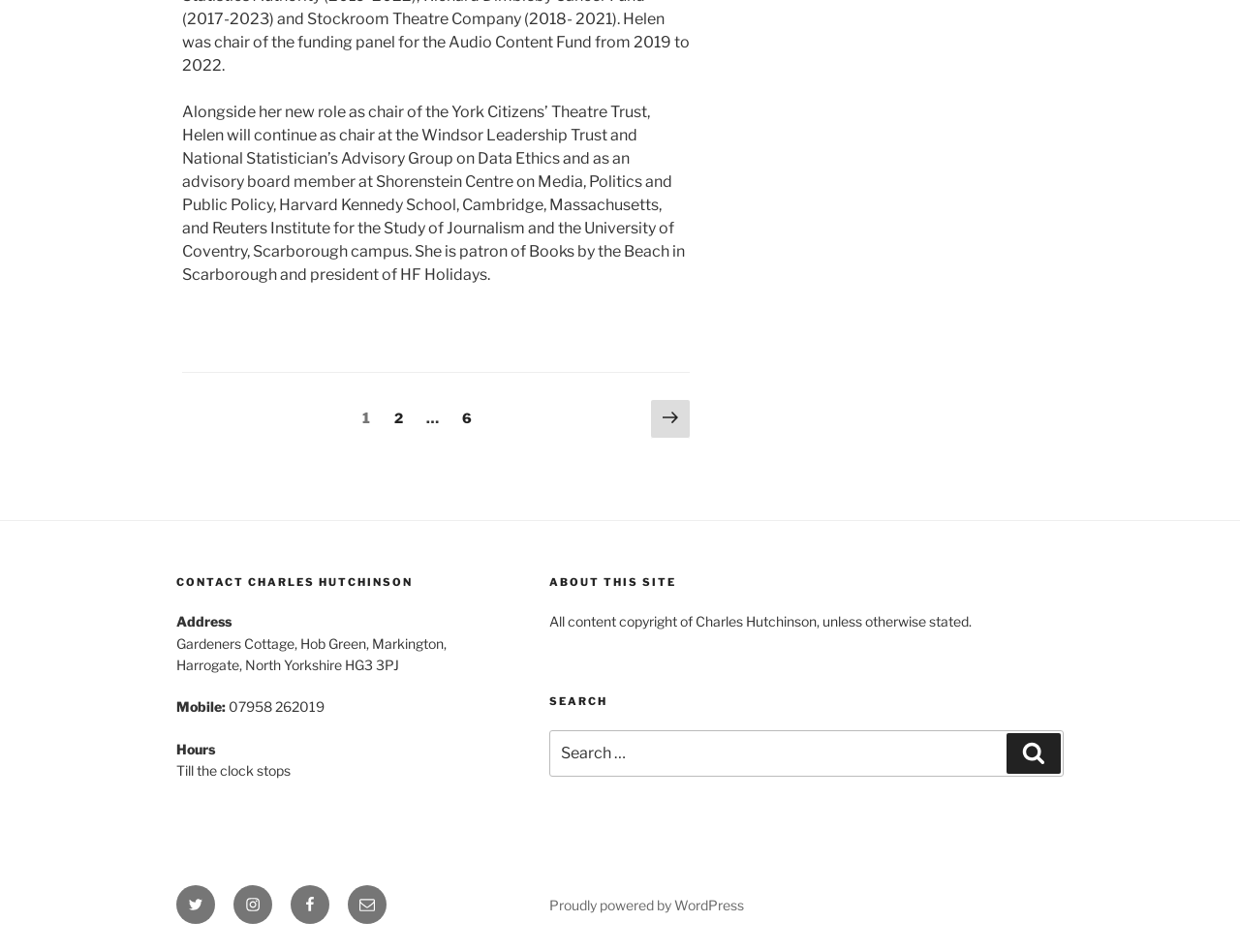Please find the bounding box for the following UI element description. Provide the coordinates in (top-left x, top-left y, bottom-right x, bottom-right y) format, with values between 0 and 1: Page 6

[0.364, 0.421, 0.389, 0.456]